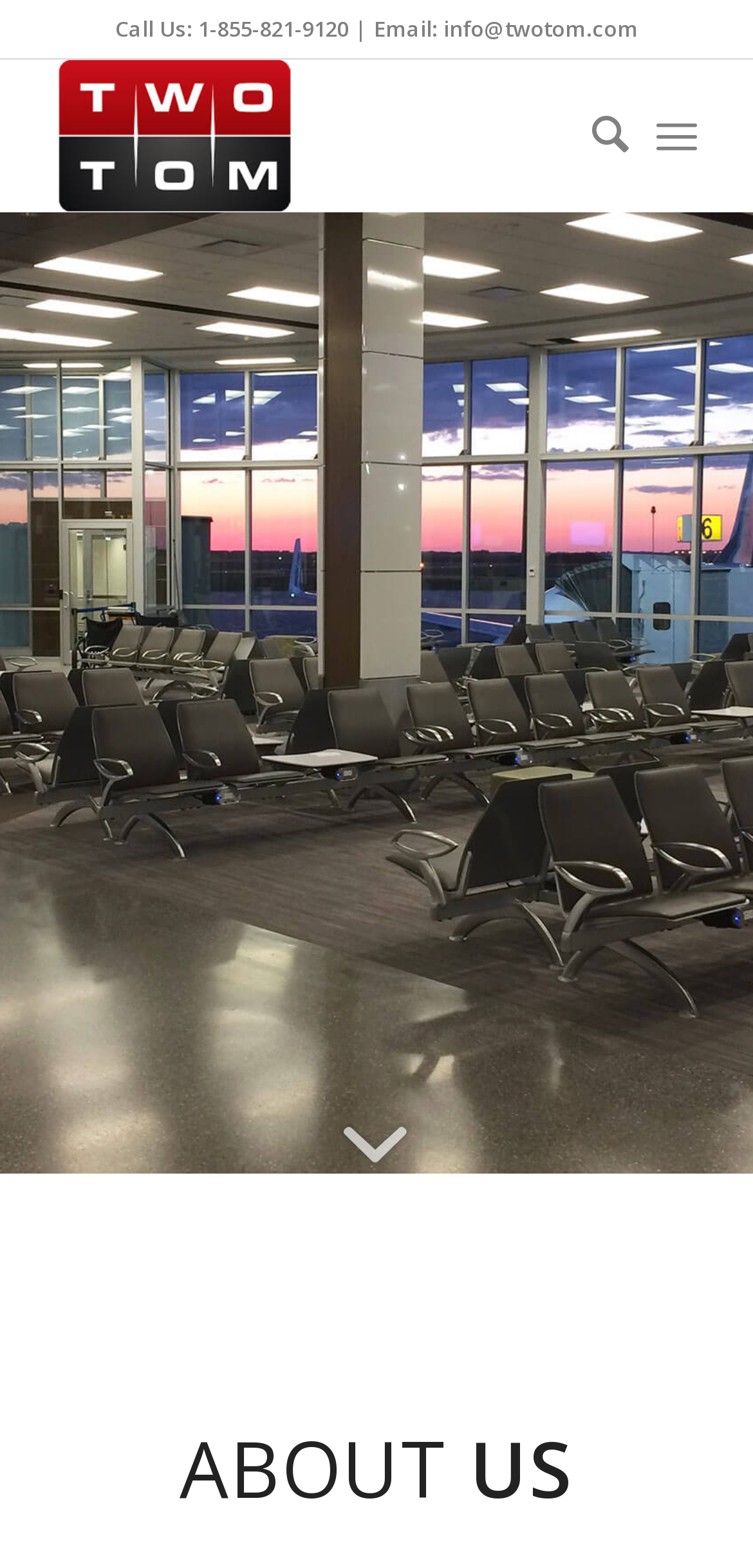Write an exhaustive caption that covers the webpage's main aspects.

The webpage is about "ABOUT US - Commercial and Hospitality Furniture Solutions". At the top, there is a contact information section with a phone number "1-855-821-9120" and an email address "info@twotom.com". Below this section, there is a logo of "twotom" with an image description "Commercial and Hospitality Furniture Solutions". 

To the right of the logo, there are two menu items, "Search" and "Menu". The "Search" menu item is positioned closer to the logo, while the "Menu" item is located at the top right corner of the page. 

Below the contact information and logo section, there is a main content area that occupies most of the page. At the bottom of this main content area, there is a heading that reads "ABOUT US". 

There is also a hidden link with an icon "\ue877" located at the bottom left of the page, but it is not visible to users.